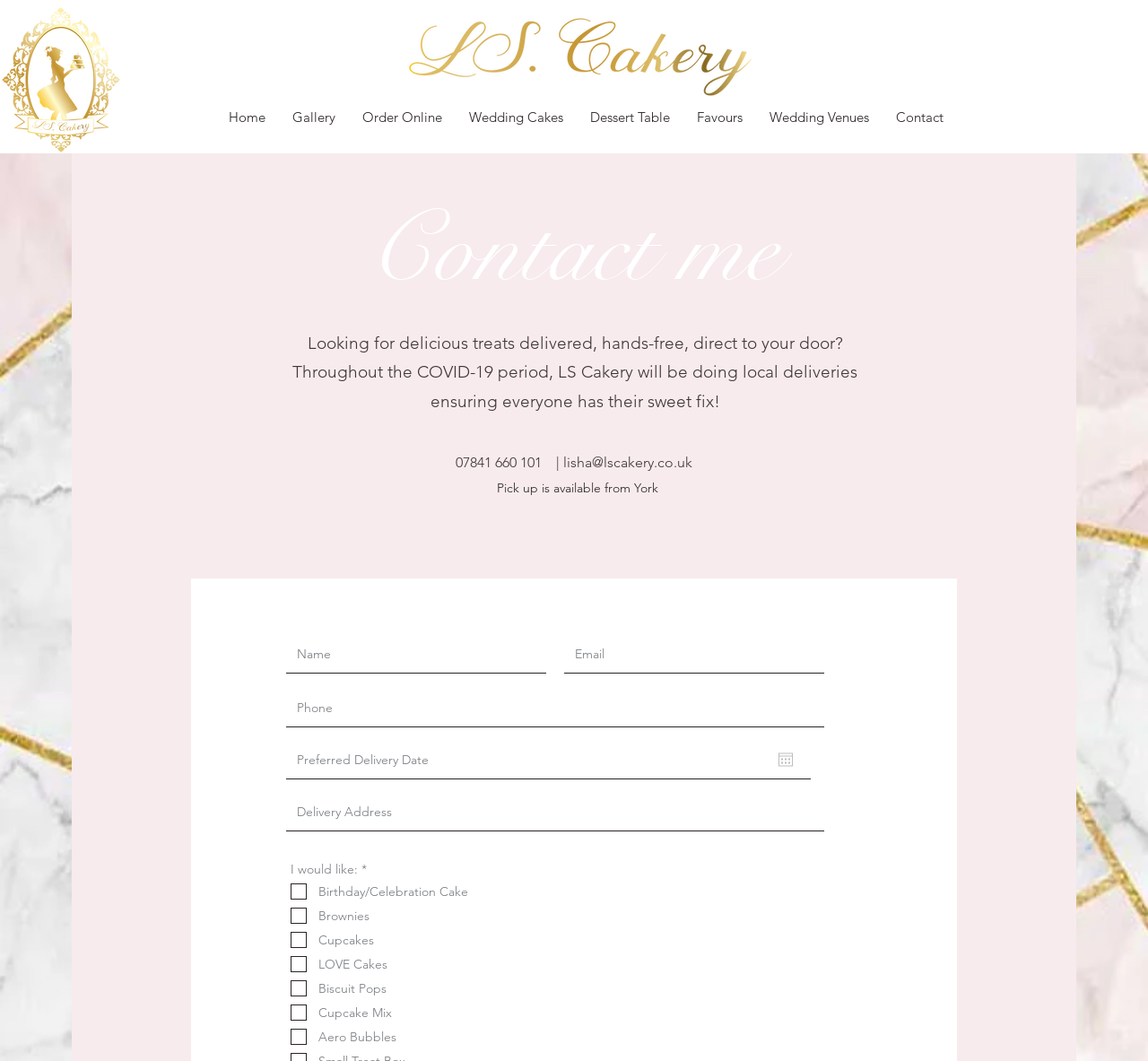Create a full and detailed caption for the entire webpage.

The webpage is for LS Cakery, an online bakery that offers delicious treats delivered directly to customers' doors. At the top of the page, there is a logo image of LS Cakery, followed by a navigation menu with links to different sections of the website, including Home, Gallery, Order Online, Wedding Cakes, Dessert Table, Favours, Wedding Venues, and Contact.

Below the navigation menu, there is a heading that says "Contact me" and a brief introduction to the bakery's delivery service during the COVID-19 period. The introduction is divided into two paragraphs, with the first paragraph explaining the delivery service and the second paragraph highlighting the bakery's commitment to ensuring everyone has their sweet fix.

To the right of the introduction, there is a section with contact information, including a phone number and email address. Below this section, there is a form with several text boxes for customers to fill in their details, including name, email, phone number, and delivery address. There is also a button to open a calendar and a series of checkboxes for customers to select their preferred cake types.

The webpage has a total of 7 links, 6 text boxes, 7 checkboxes, and 2 images. The layout is organized, with clear headings and concise text, making it easy for customers to navigate and place their orders.